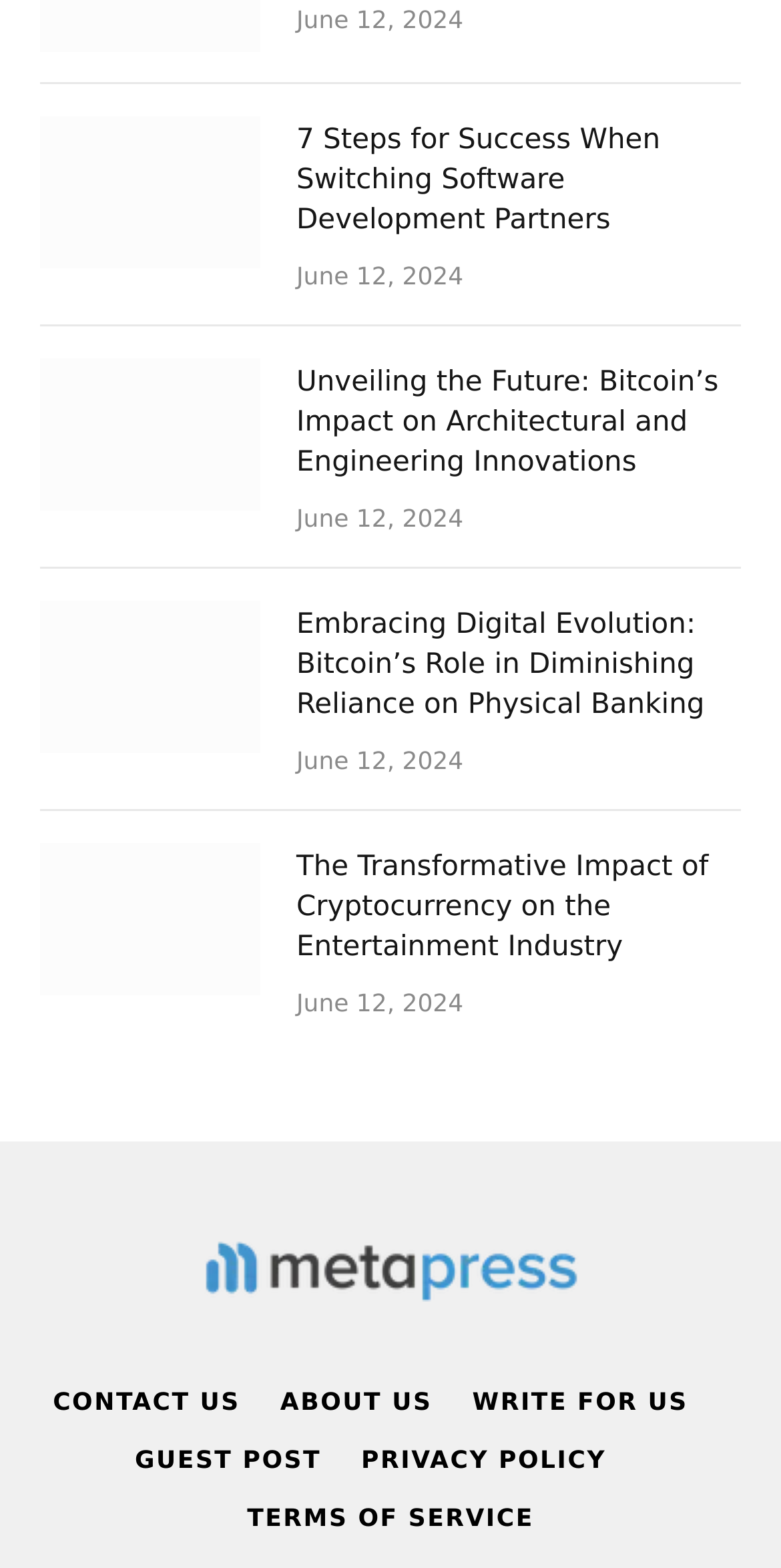Please locate the UI element described by "Write For Us" and provide its bounding box coordinates.

[0.605, 0.885, 0.881, 0.903]